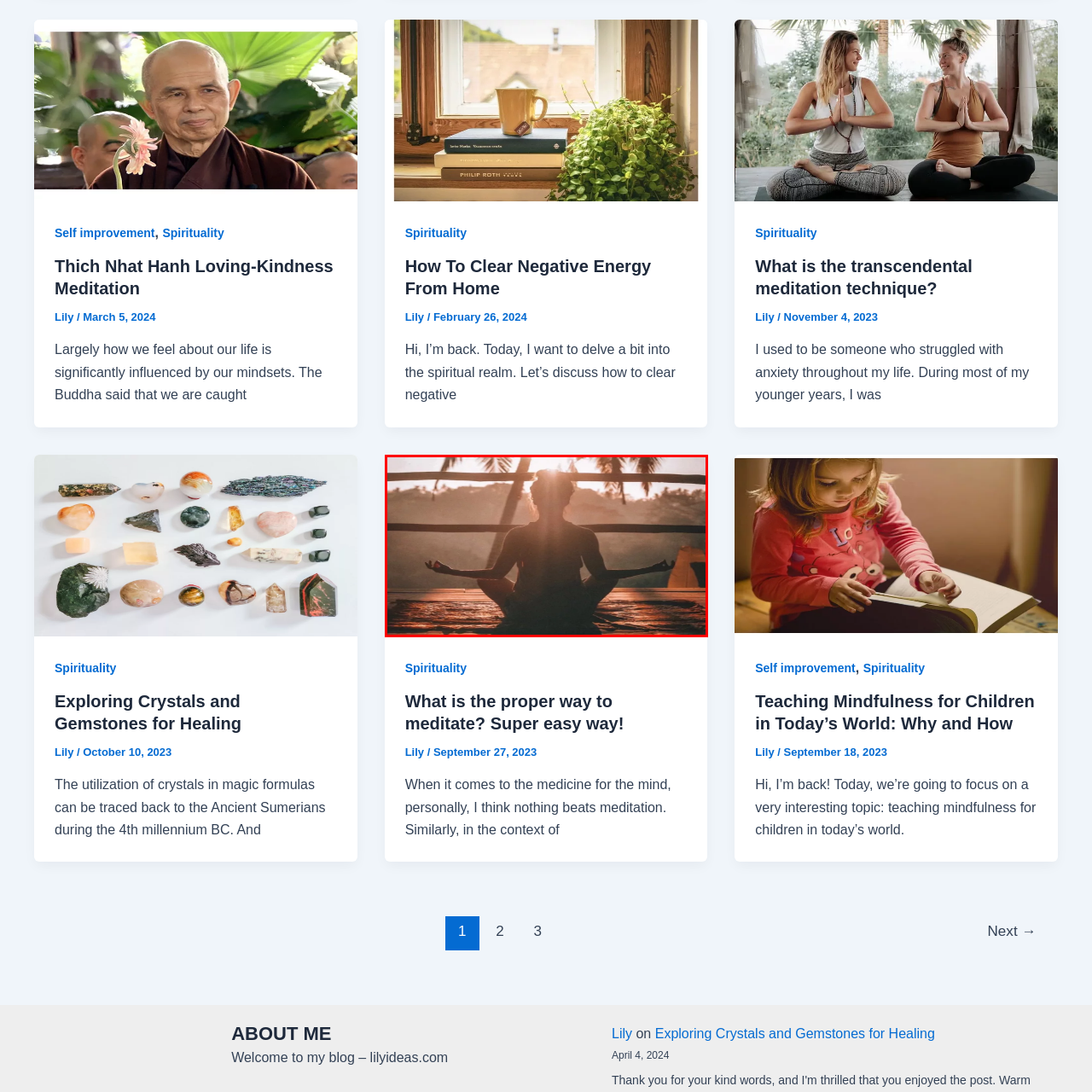What is the theme emphasized by the background landscape?
Inspect the image area outlined by the red bounding box and deliver a detailed response to the question, based on the elements you observe.

The background landscape featuring lush greenery and distant hills creates a serene atmosphere, which emphasizes the theme of mindfulness and connection with nature, highlighting the importance of being in harmony with the natural environment.